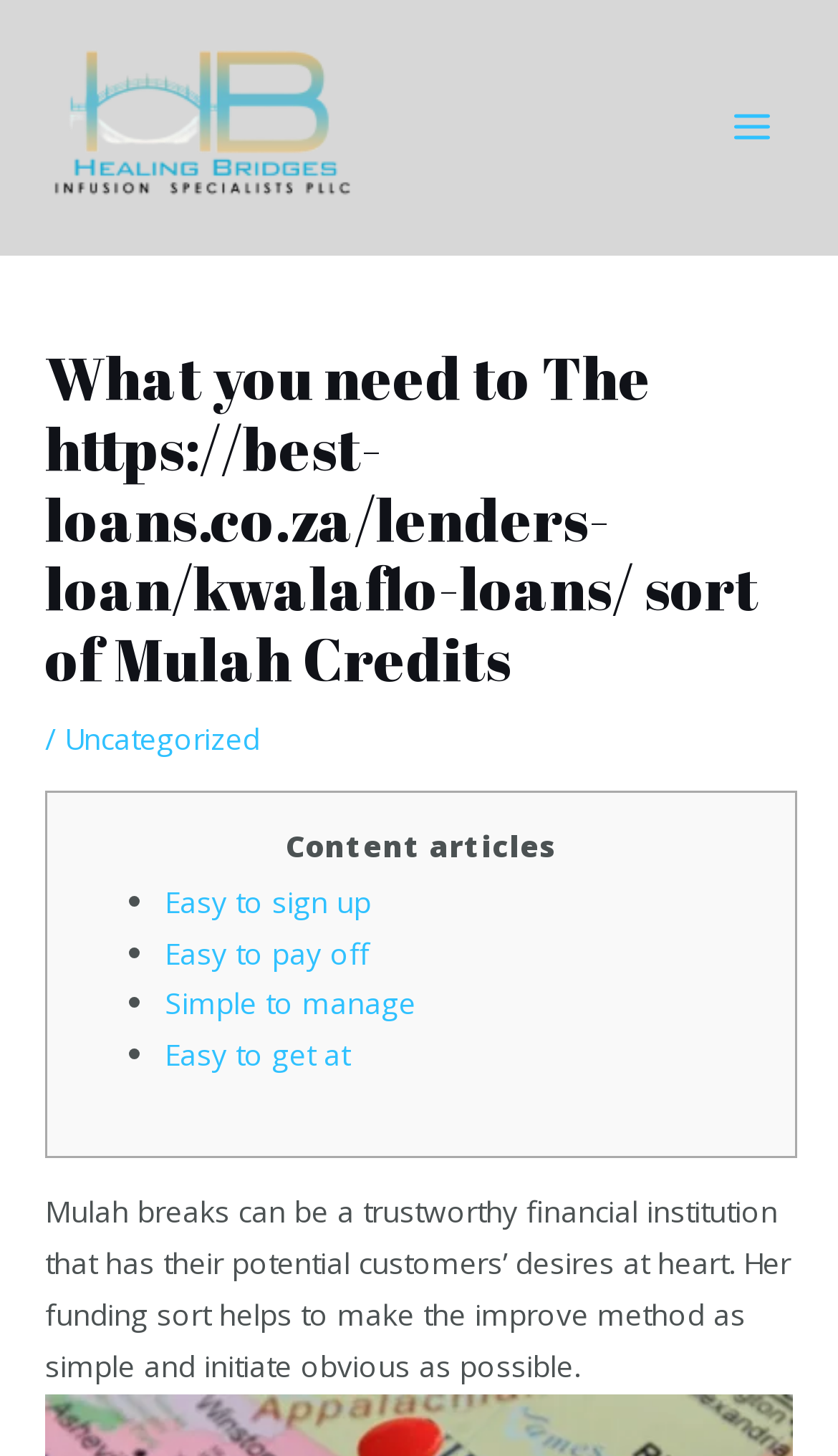Can you find and generate the webpage's heading?

What you need to The https://best-loans.co.za/lenders-loan/kwalaflo-loans/ sort of Mulah Credits